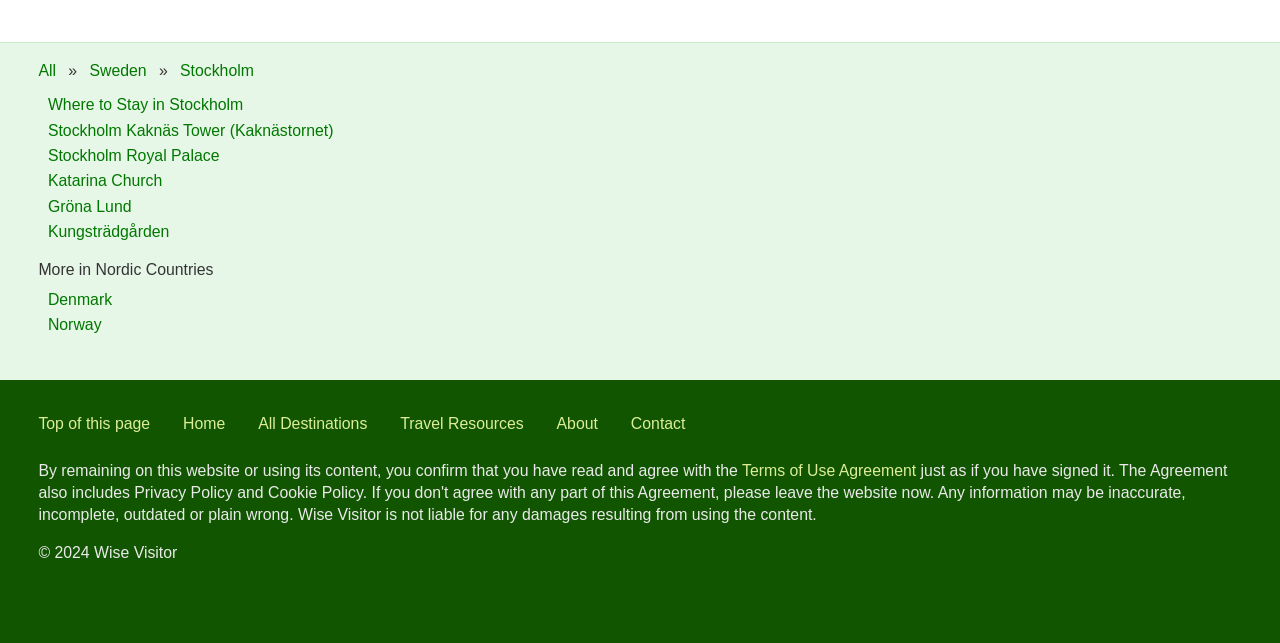Using the webpage screenshot, locate the HTML element that fits the following description and provide its bounding box: "All Destinations".

[0.202, 0.629, 0.287, 0.69]